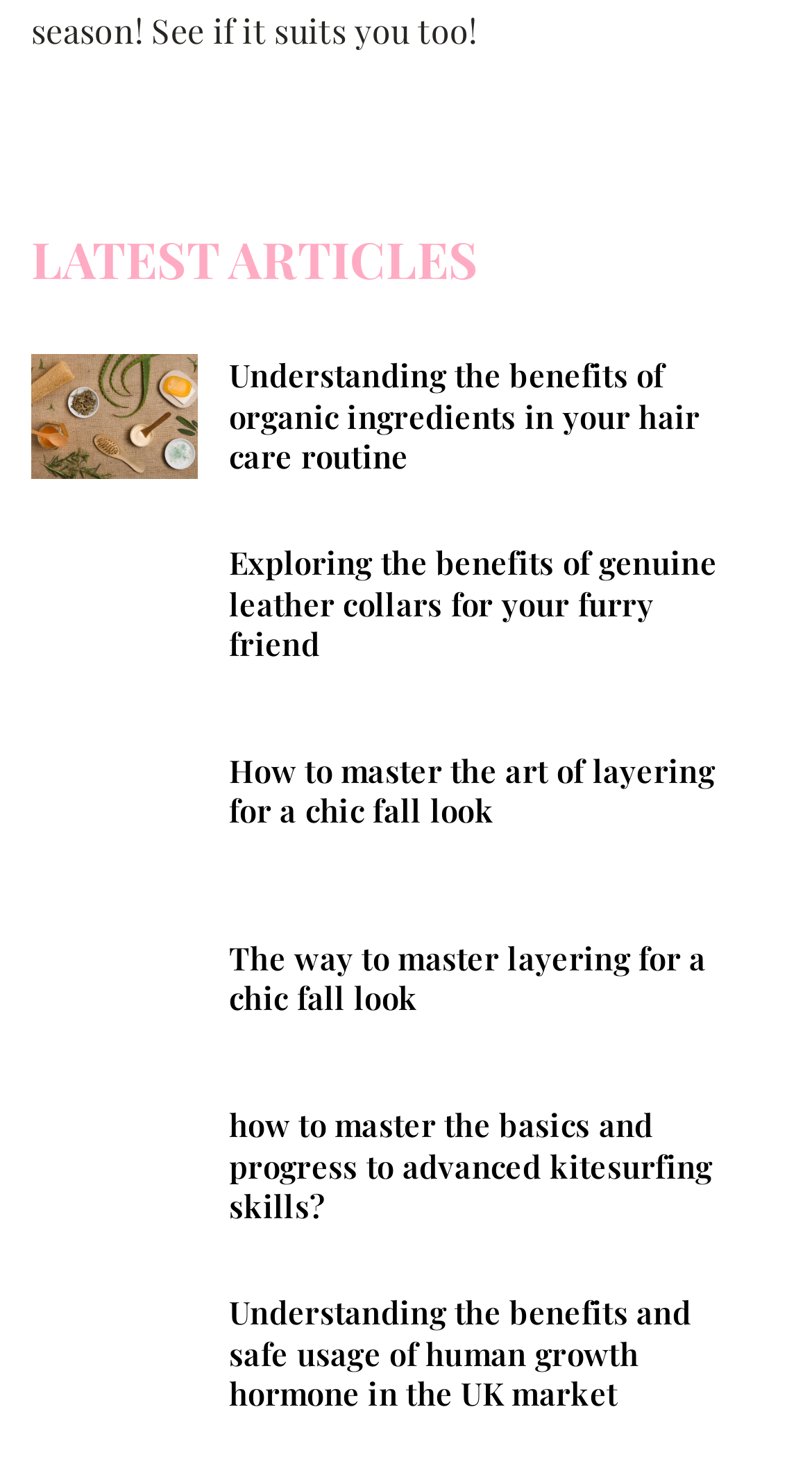Please specify the bounding box coordinates of the area that should be clicked to accomplish the following instruction: "Read about the benefits of organic ingredients in hair care". The coordinates should consist of four float numbers between 0 and 1, i.e., [left, top, right, bottom].

[0.038, 0.241, 0.244, 0.326]